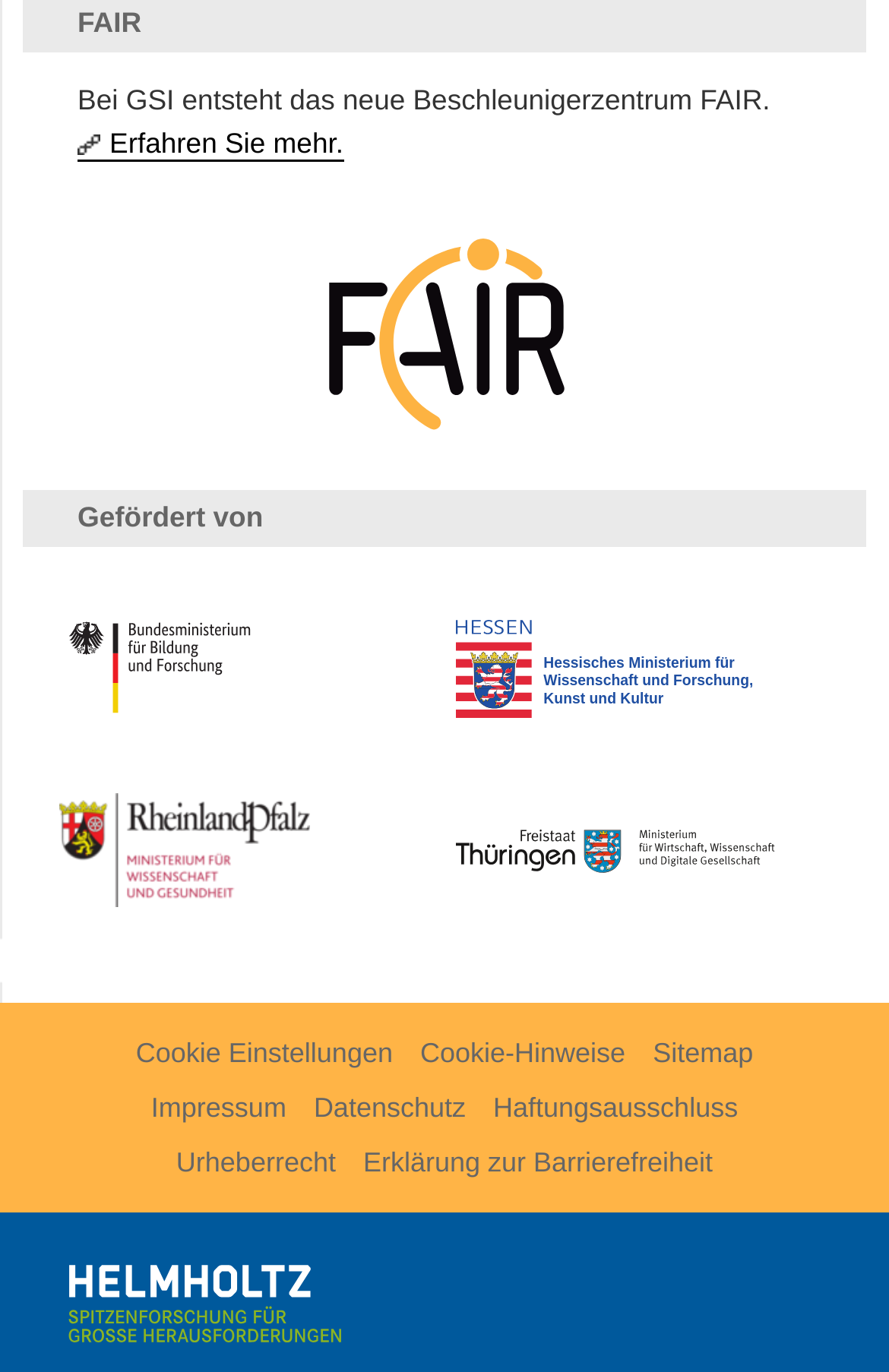How many sponsors are listed on the webpage?
Look at the webpage screenshot and answer the question with a detailed explanation.

The answer can be found by counting the number of link elements under the heading 'Gefördert von', which are 'BMBF', 'HMWK', 'MWWK', and 'TMWWDG'.